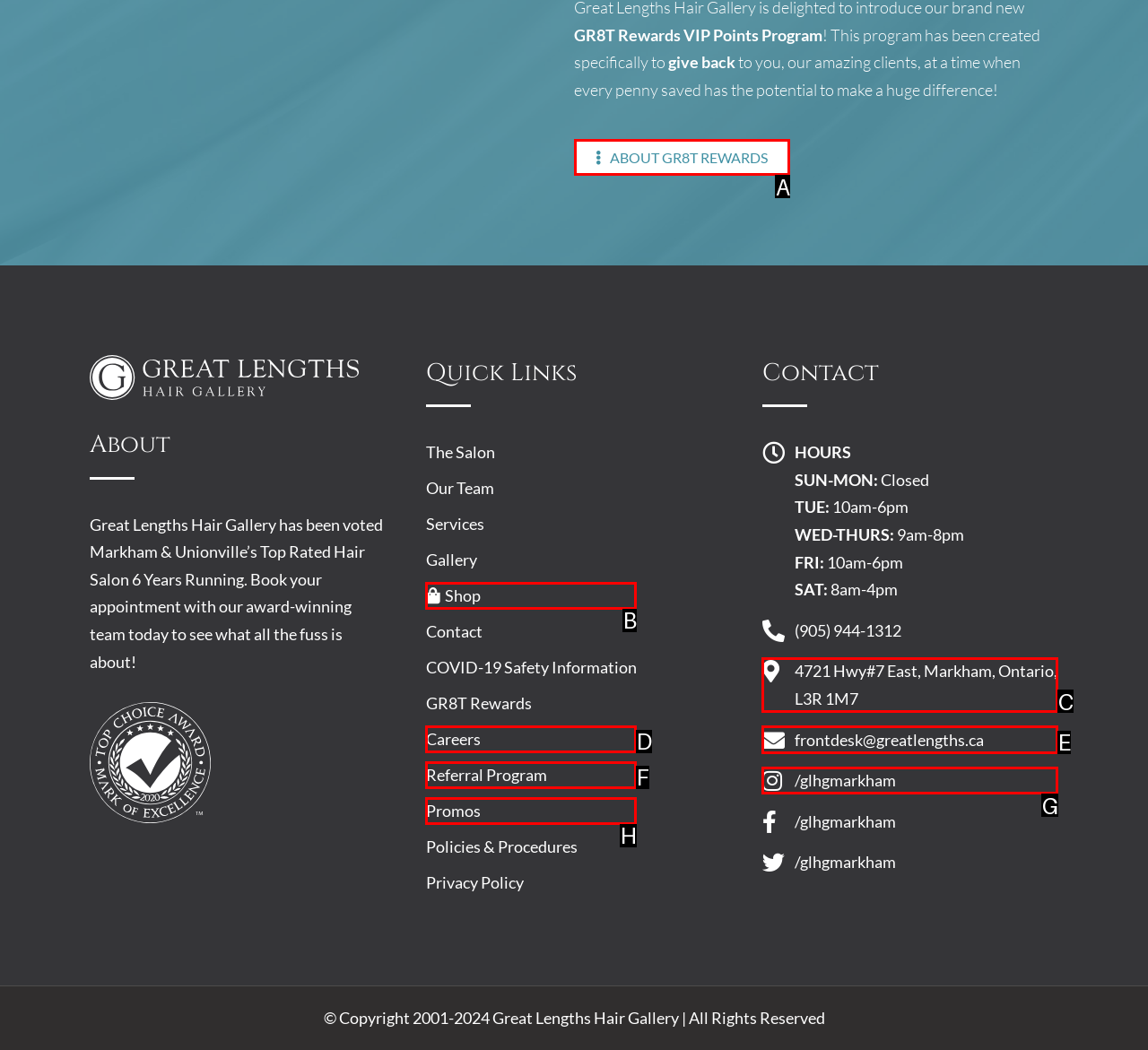Which UI element should you click on to achieve the following task: learn about data science bootcamp? Provide the letter of the correct option.

None